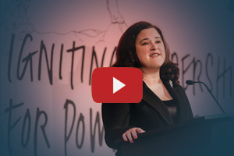What is the woman's role?
Please provide a single word or phrase answer based on the image.

Fostering dialogue